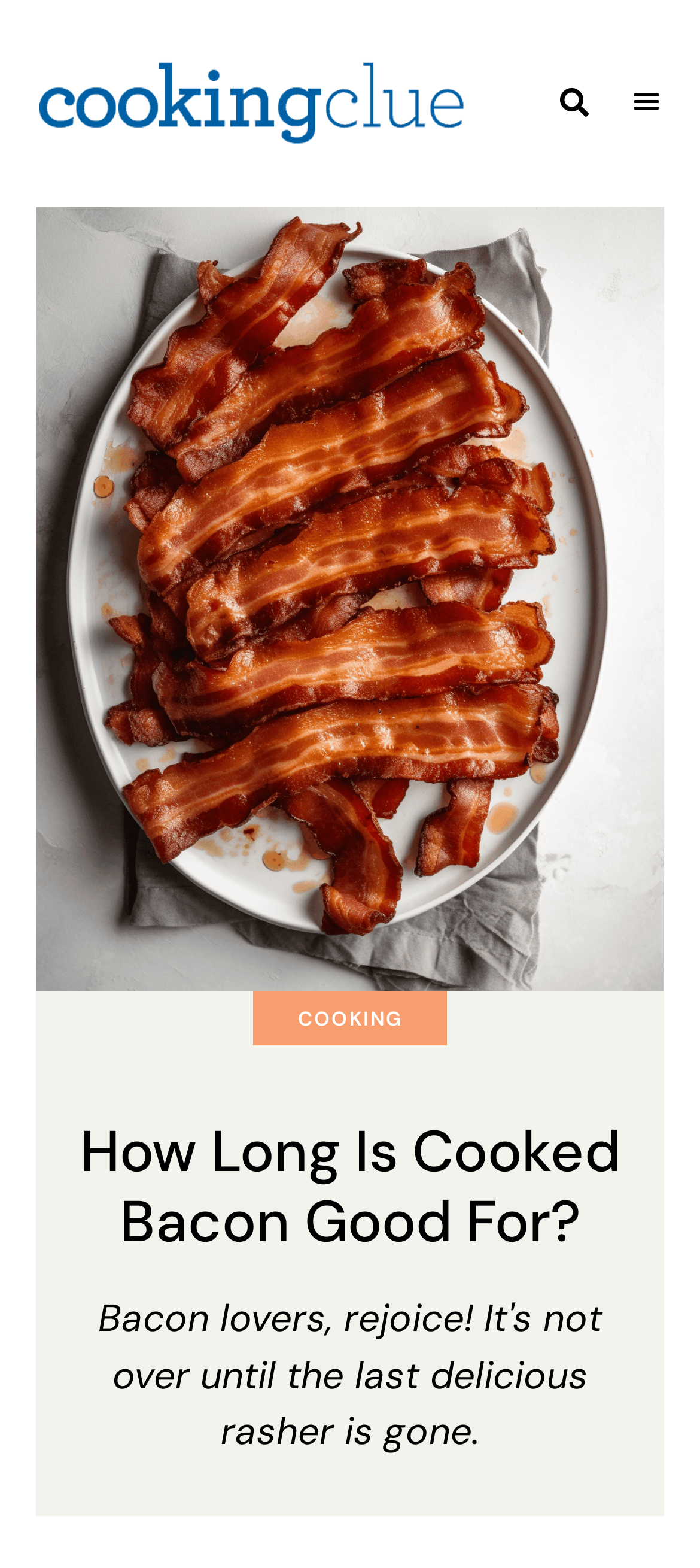Provide an in-depth caption for the contents of the webpage.

The webpage is about the shelf life of cooked bacon, with a focus on providing answers to the question "how long is cooked bacon good for?" At the top of the page, there is a large image that takes up most of the width, likely a photo of cooked bacon. Below this image, there is a logo for "Cooking Clue" on the left side, accompanied by a tagline "Delicious Inspiration For Your Kitchen". 

On the top right corner, there is a menu button with an icon. Below the logo, there is another image that appears to be a header image for the article, with the title "How long is cooked bacon good for?" written on it. 

The main content of the page is headed by a large heading that reads "How Long Is Cooked Bacon Good For?", which is positioned near the middle of the page. There is also a link to a category or section called "COOKING" located below the header image.